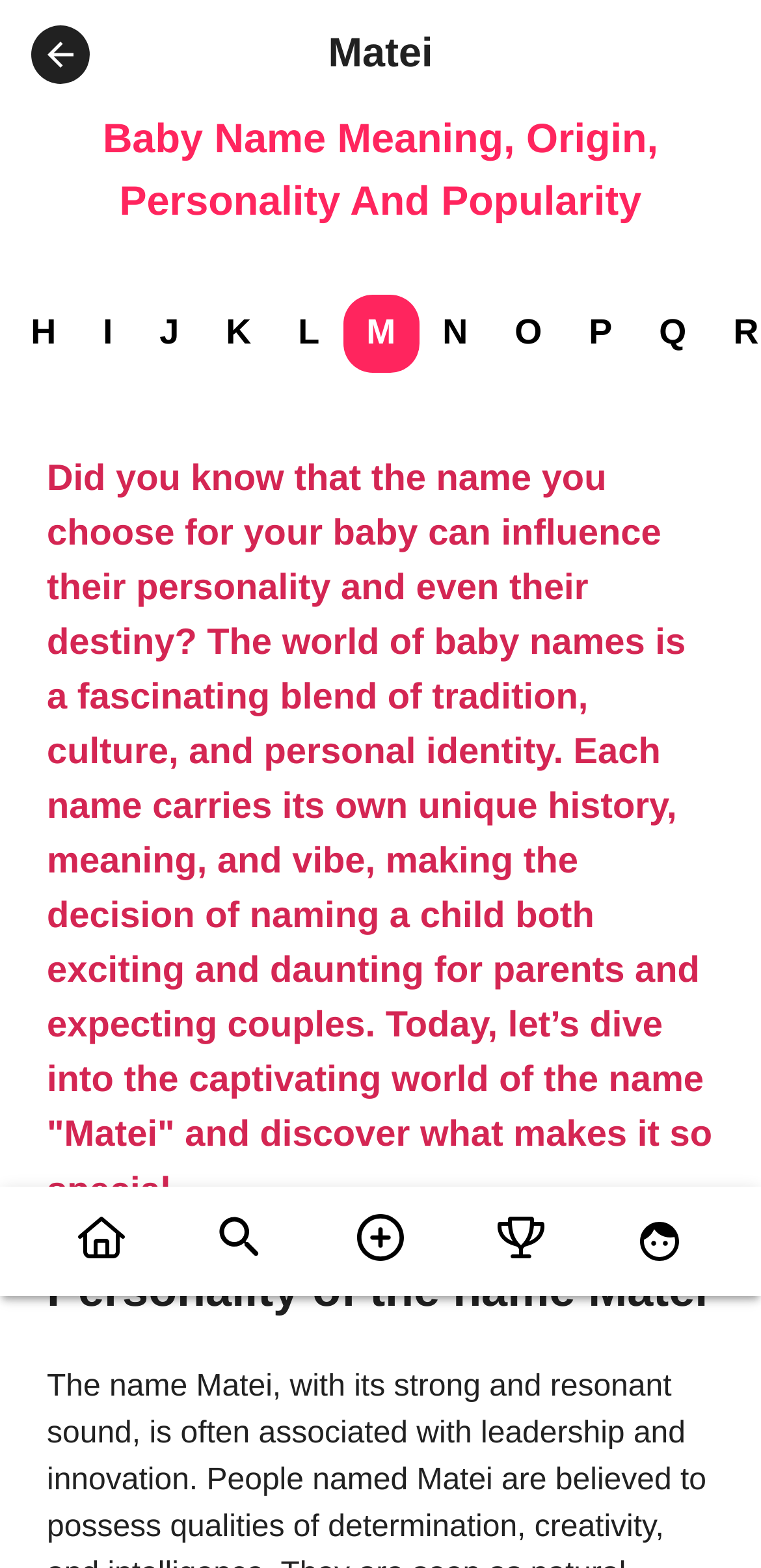Please indicate the bounding box coordinates of the element's region to be clicked to achieve the instruction: "Click the 'IMPRINT' link". Provide the coordinates as four float numbers between 0 and 1, i.e., [left, top, right, bottom].

None